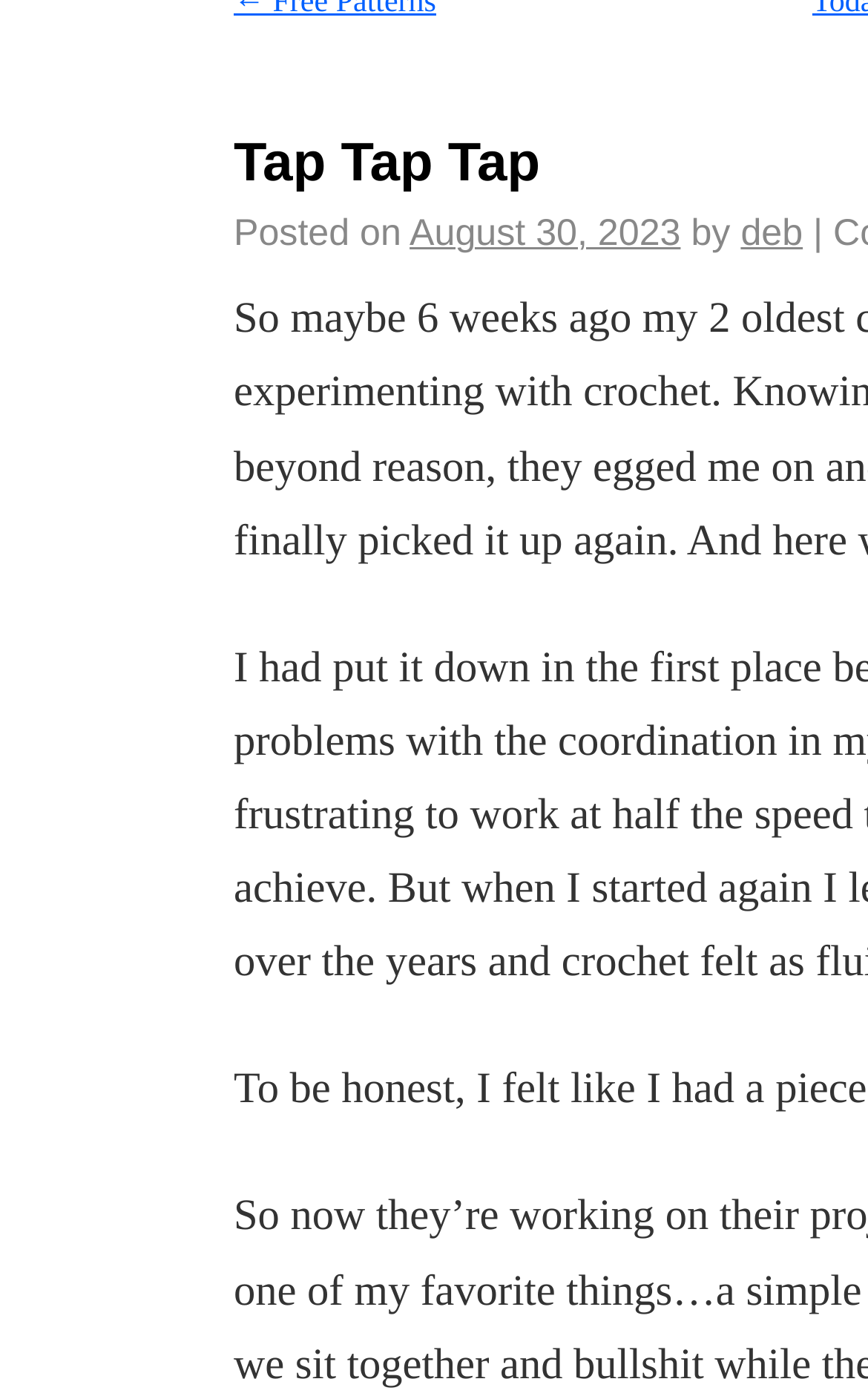Extract the bounding box coordinates of the UI element described by: "deb". The coordinates should include four float numbers ranging from 0 to 1, e.g., [left, top, right, bottom].

[0.853, 0.152, 0.925, 0.182]